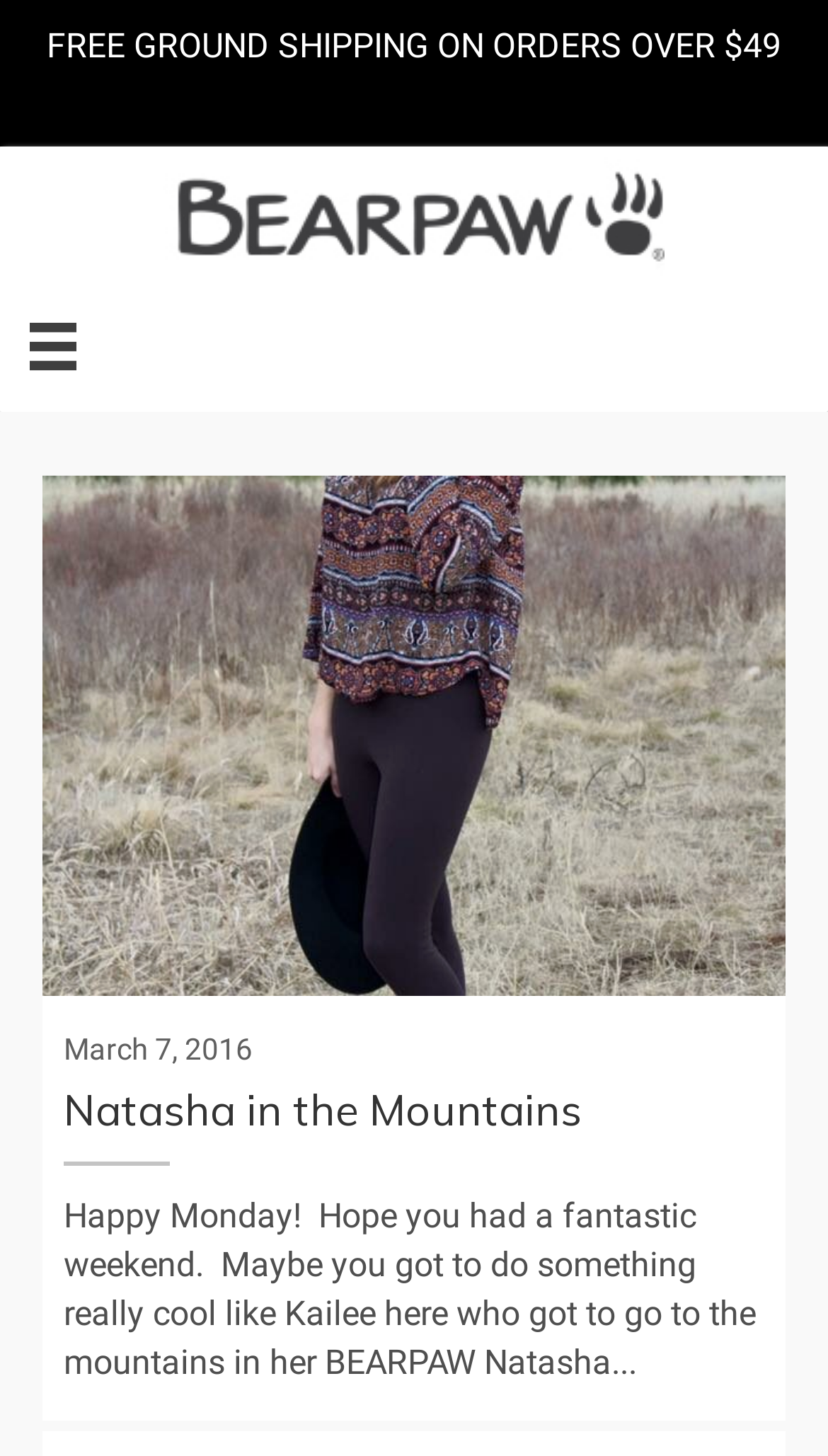Describe the webpage meticulously, covering all significant aspects.

The webpage appears to be a blog or article page from BEARPAW Style, with a focus on Natasha boots. At the top, there is a link to free ground shipping on orders over $49, followed by the BEARPAW logo, which is an image with the text "BEARPAW" next to it. On the top left, there is a menu button with an icon.

Below the menu button, there is a large image of a person, Natasha Kailee, in the mountains, which takes up most of the width of the page. Above the image, there is a link to "Natasha in the Mountains" and a heading with the same title. The heading is centered and in a larger font size.

To the right of the image, there is a block of text with a date, March 7, 2016, and a paragraph of text that describes Natasha's adventure in the mountains, mentioning BEARPAW Natasha boots. The text is in a standard font size and is aligned to the left.

Overall, the webpage has a simple layout with a prominent image and a clear focus on the Natasha boots and BEARPAW brand.